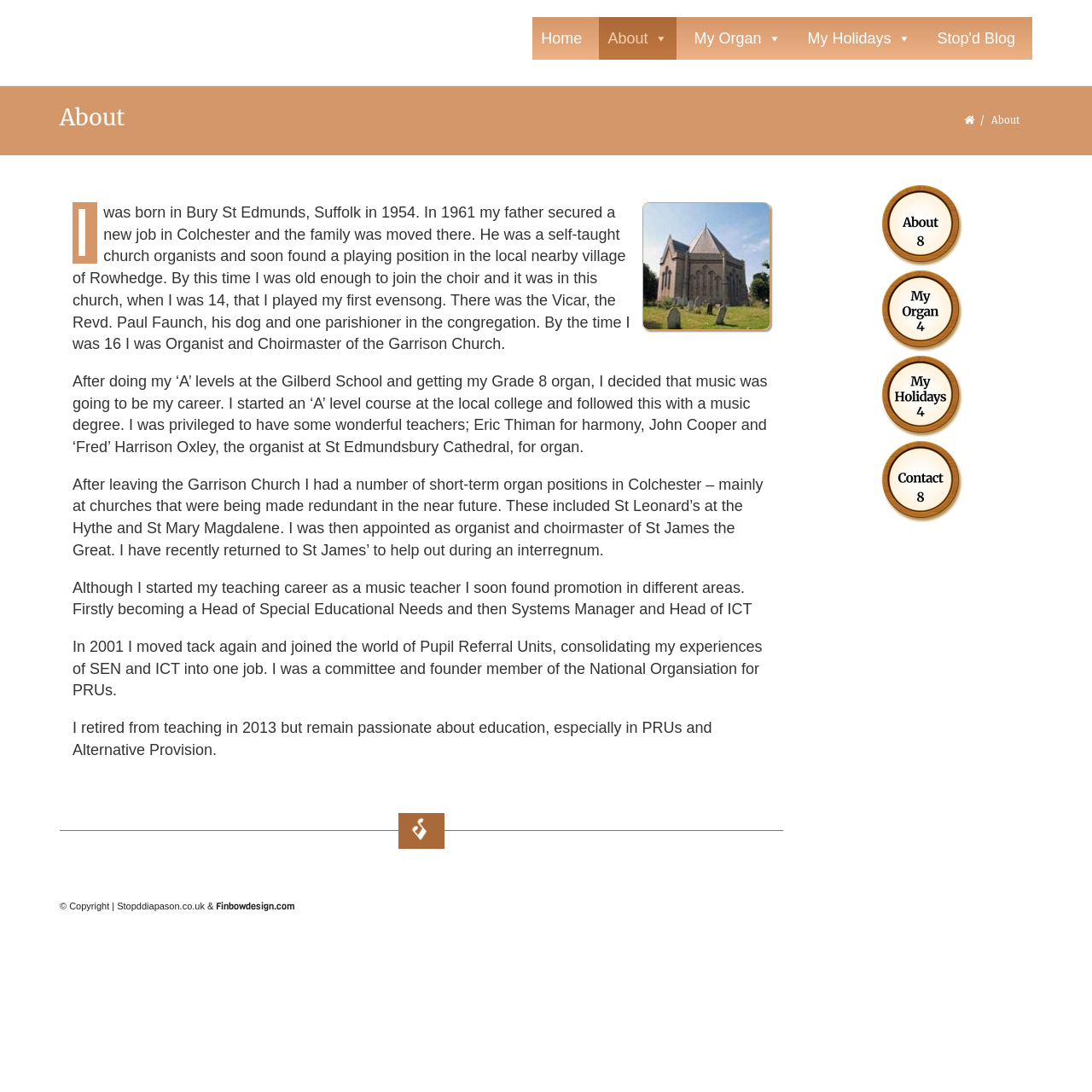Please determine the bounding box coordinates of the element's region to click in order to carry out the following instruction: "Click the 'My Organ' link". The coordinates should be four float numbers between 0 and 1, i.e., [left, top, right, bottom].

[0.628, 0.016, 0.724, 0.055]